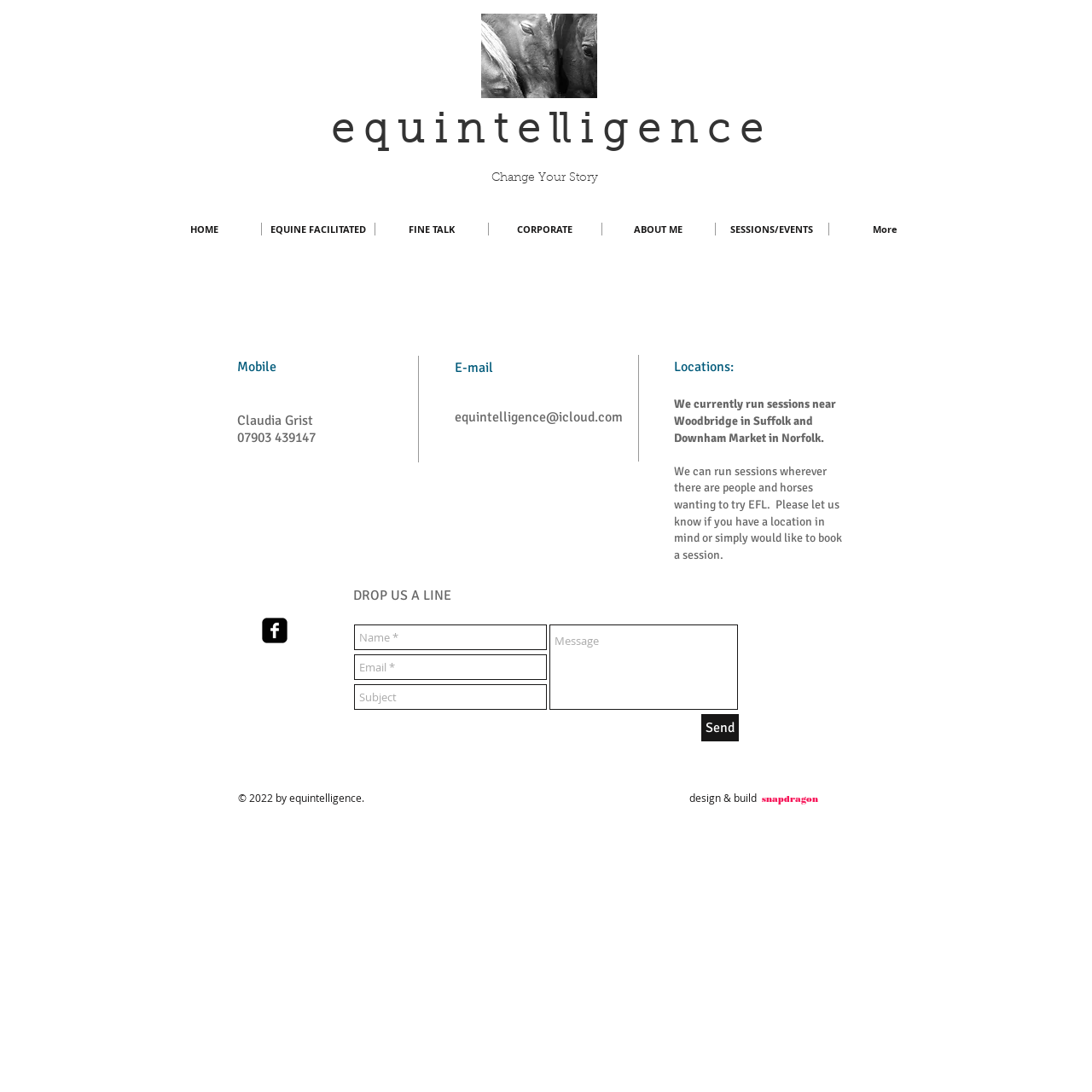What is the copyright information at the bottom of the page?
Look at the image and answer the question using a single word or phrase.

2022 by equintelligence